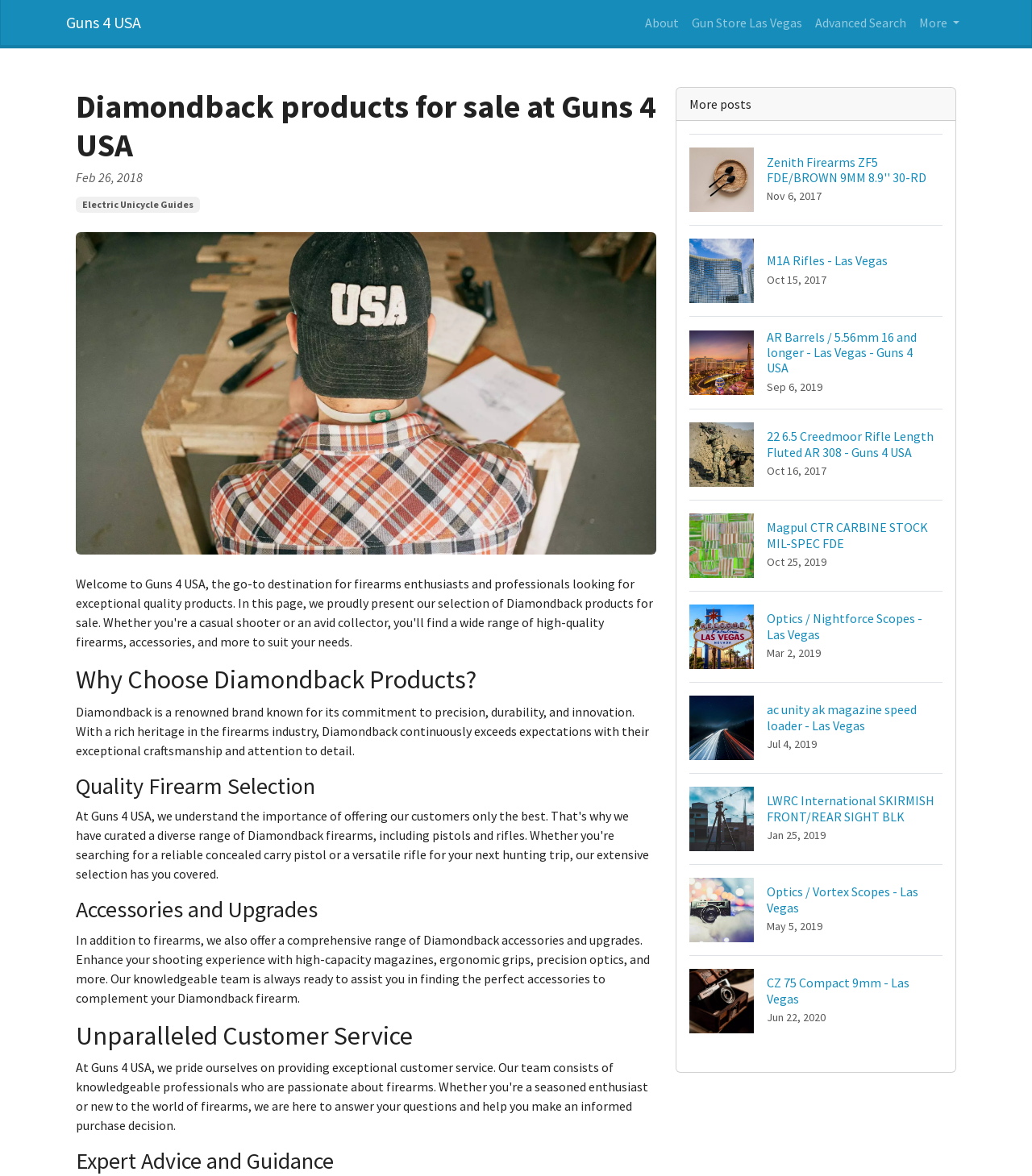Kindly determine the bounding box coordinates for the area that needs to be clicked to execute this instruction: "Click on 'Gun Store Las Vegas' link".

[0.664, 0.005, 0.784, 0.033]